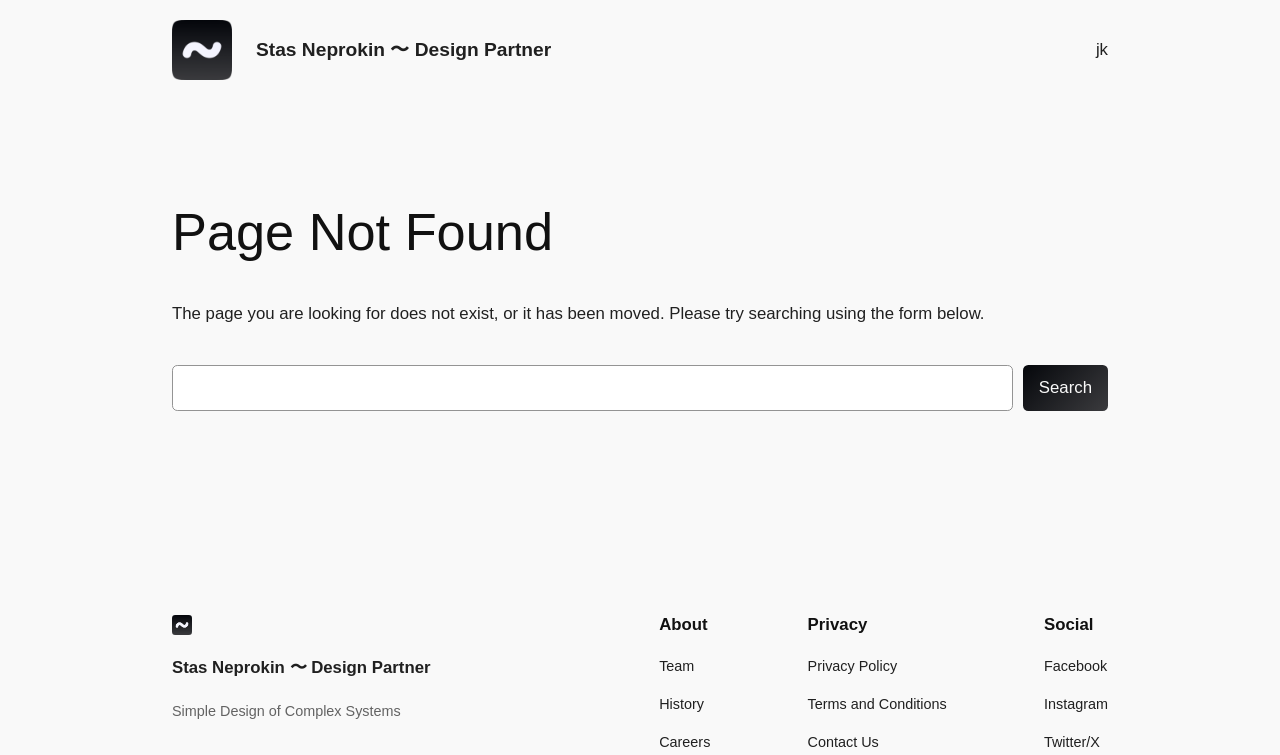With reference to the screenshot, provide a detailed response to the question below:
What is the tagline of the design partner?

The tagline of the design partner can be found at the bottom of the webpage, where it is written as 'Simple Design of Complex Systems'. This tagline is located below the 'About' section and above the 'Privacy' section.